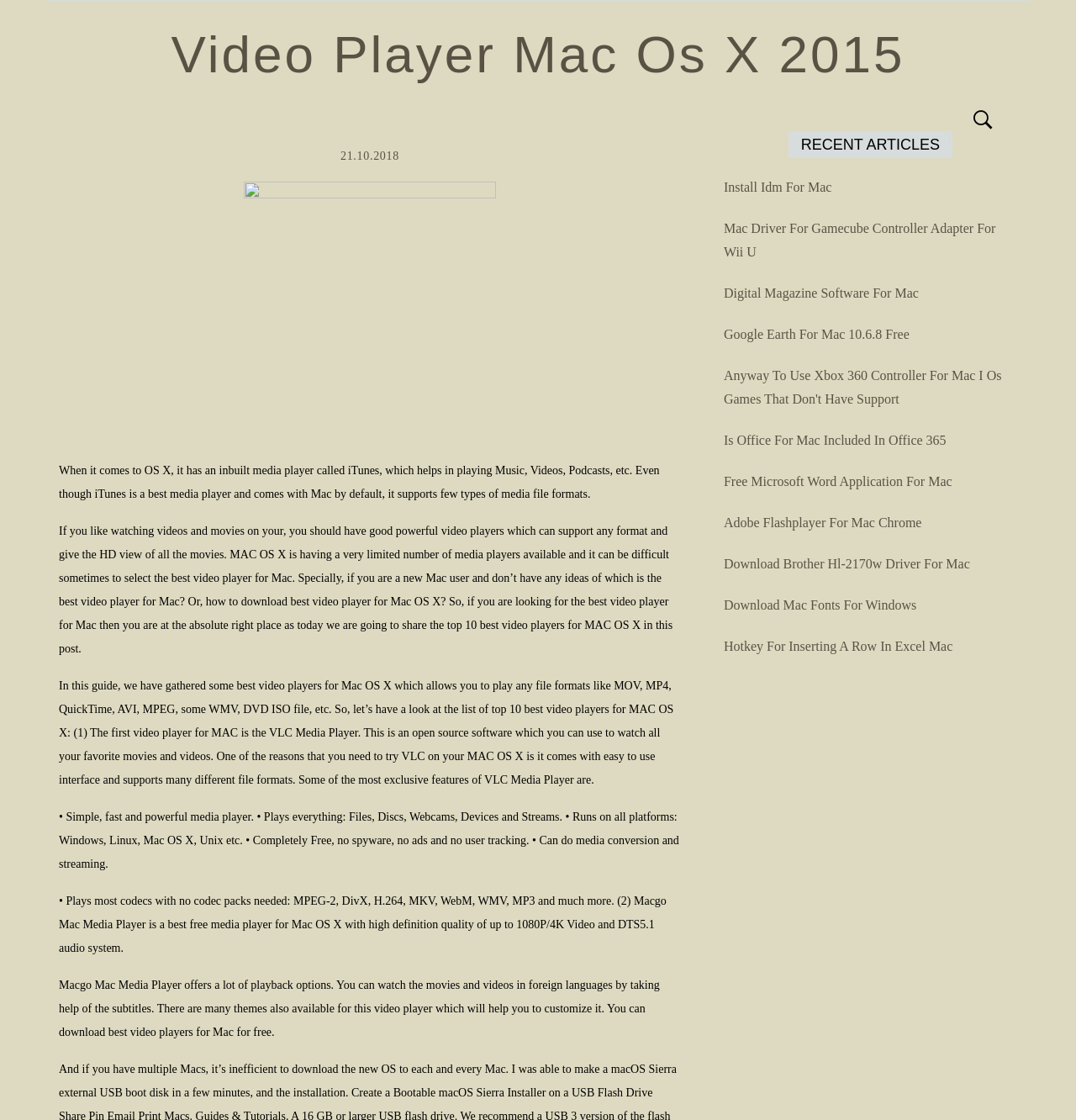Pinpoint the bounding box coordinates of the element you need to click to execute the following instruction: "Enter a comment". The bounding box should be represented by four float numbers between 0 and 1, in the format [left, top, right, bottom].

None